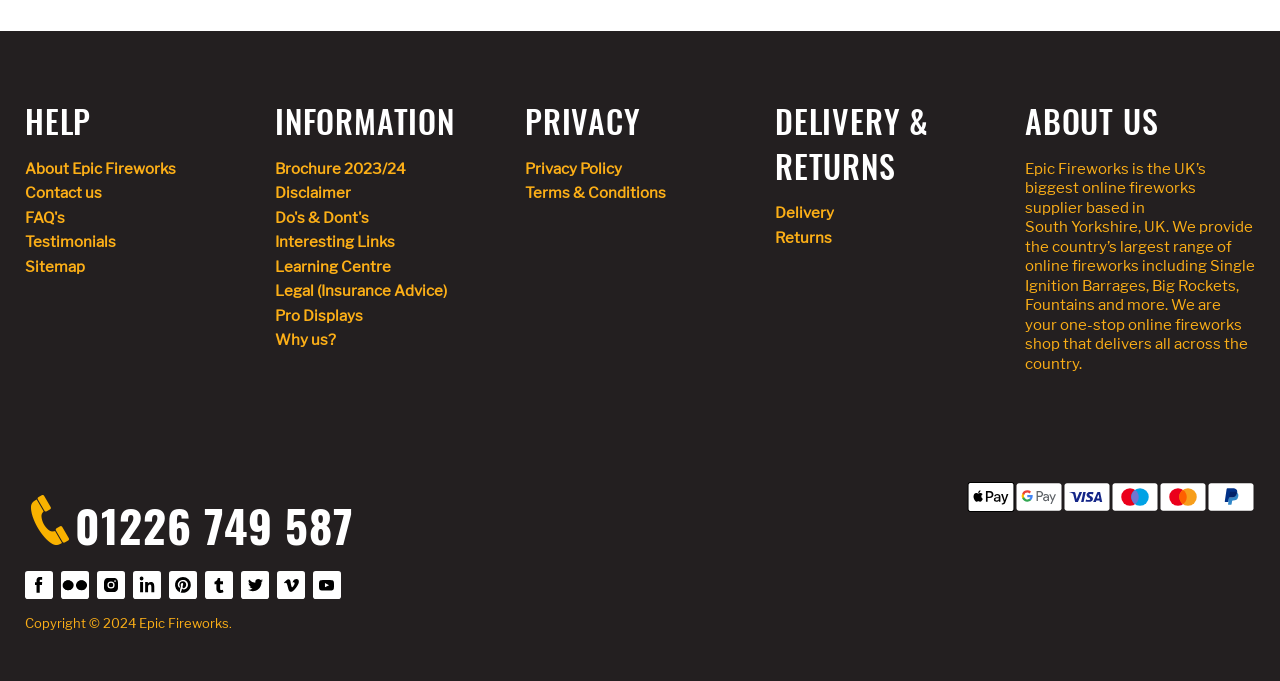Determine the bounding box for the UI element as described: "Contact us". The coordinates should be represented as four float numbers between 0 and 1, formatted as [left, top, right, bottom].

[0.02, 0.27, 0.08, 0.297]